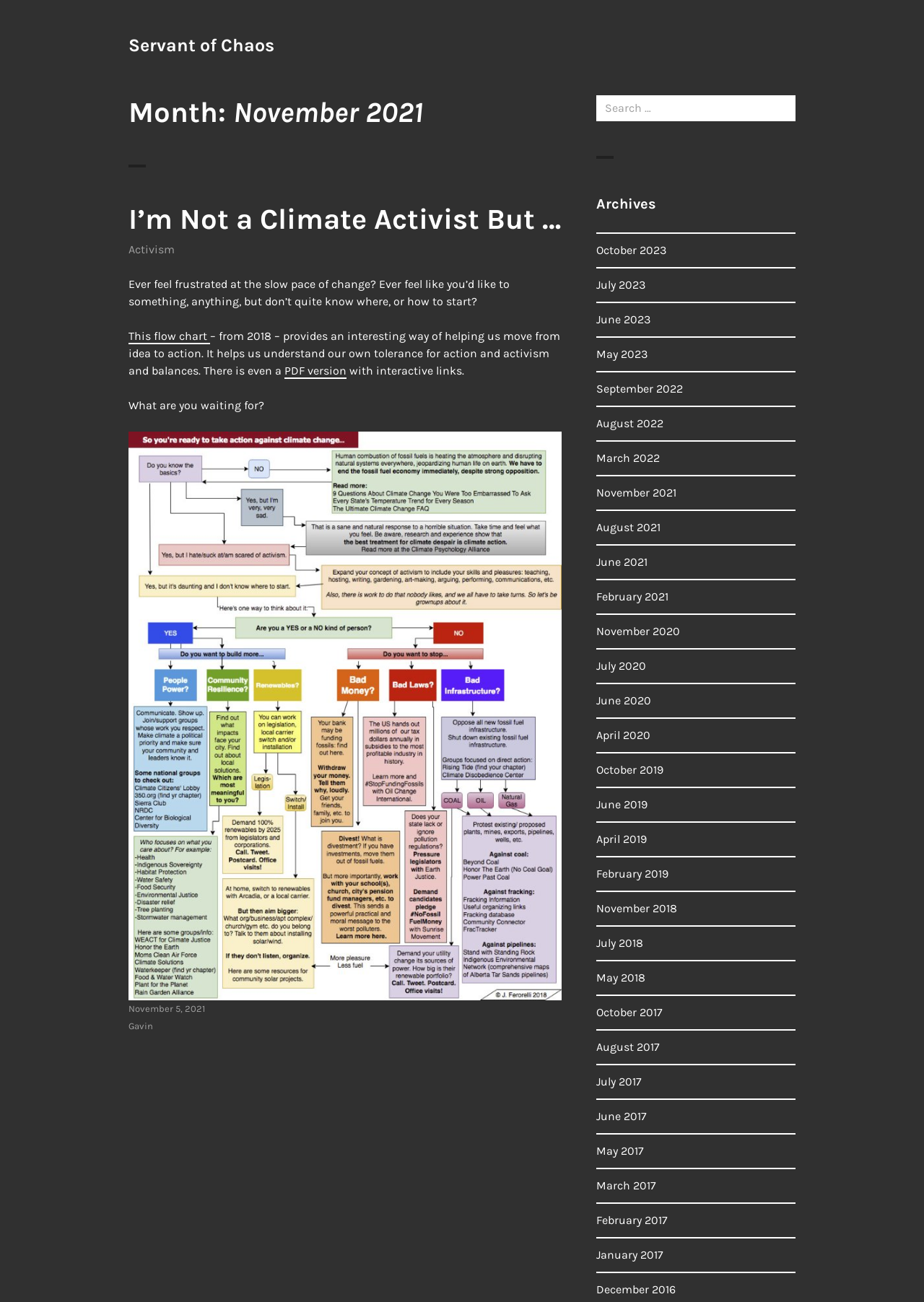Specify the bounding box coordinates of the region I need to click to perform the following instruction: "Check the footer for the date of the post". The coordinates must be four float numbers in the range of 0 to 1, i.e., [left, top, right, bottom].

[0.139, 0.77, 0.222, 0.779]